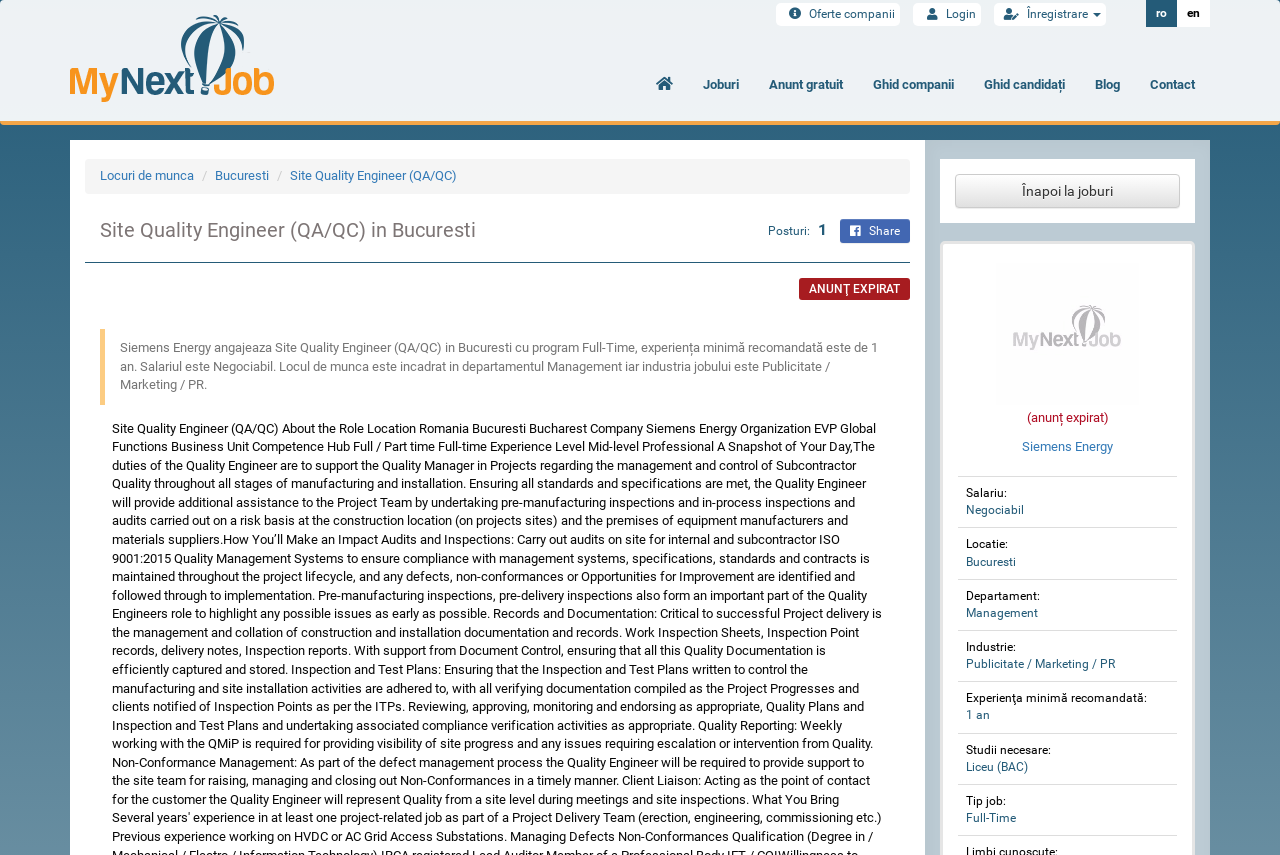What is the type of job?
Refer to the image and give a detailed answer to the query.

I found the type of job by looking at the gridcell elements in the job posting, which mentions 'Tip job: Full-Time'. This indicates that the type of job is Full-Time.